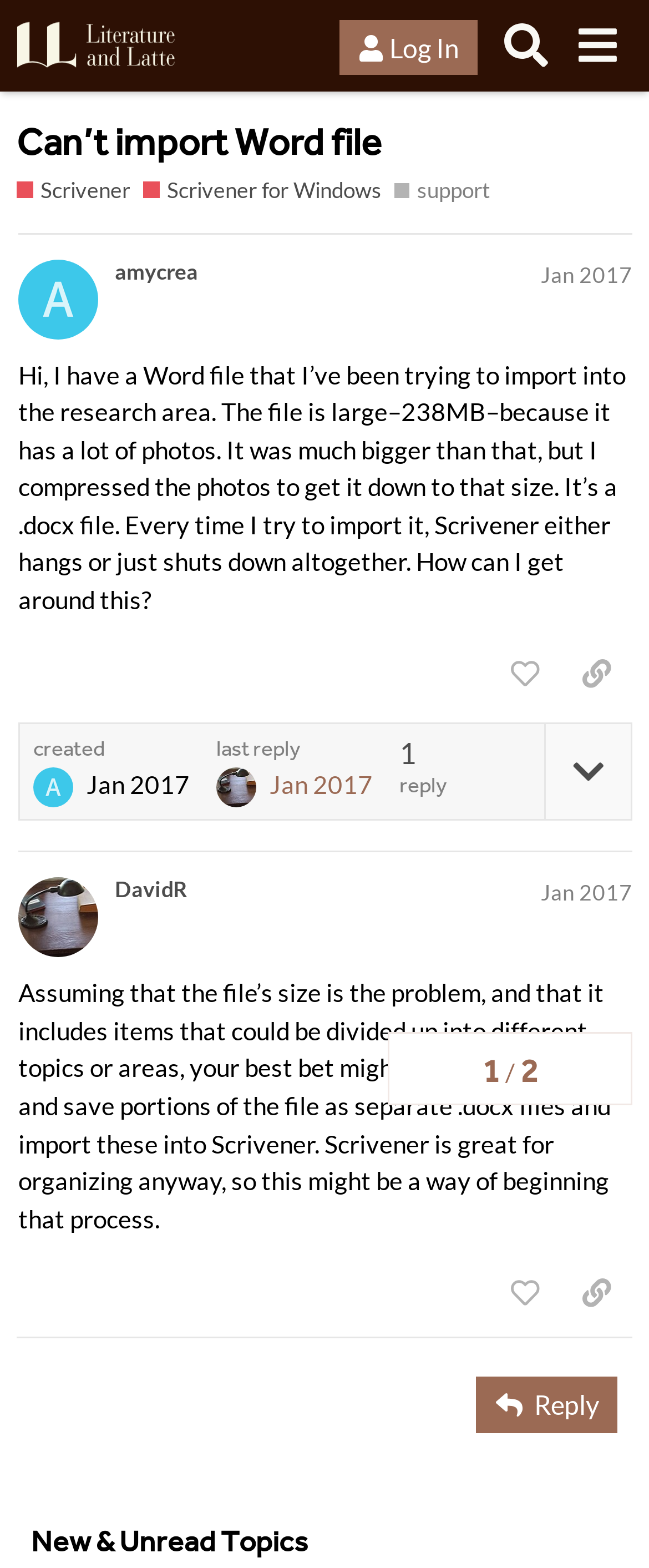Identify the bounding box coordinates for the region to click in order to carry out this instruction: "Like the post". Provide the coordinates using four float numbers between 0 and 1, formatted as [left, top, right, bottom].

[0.753, 0.41, 0.864, 0.45]